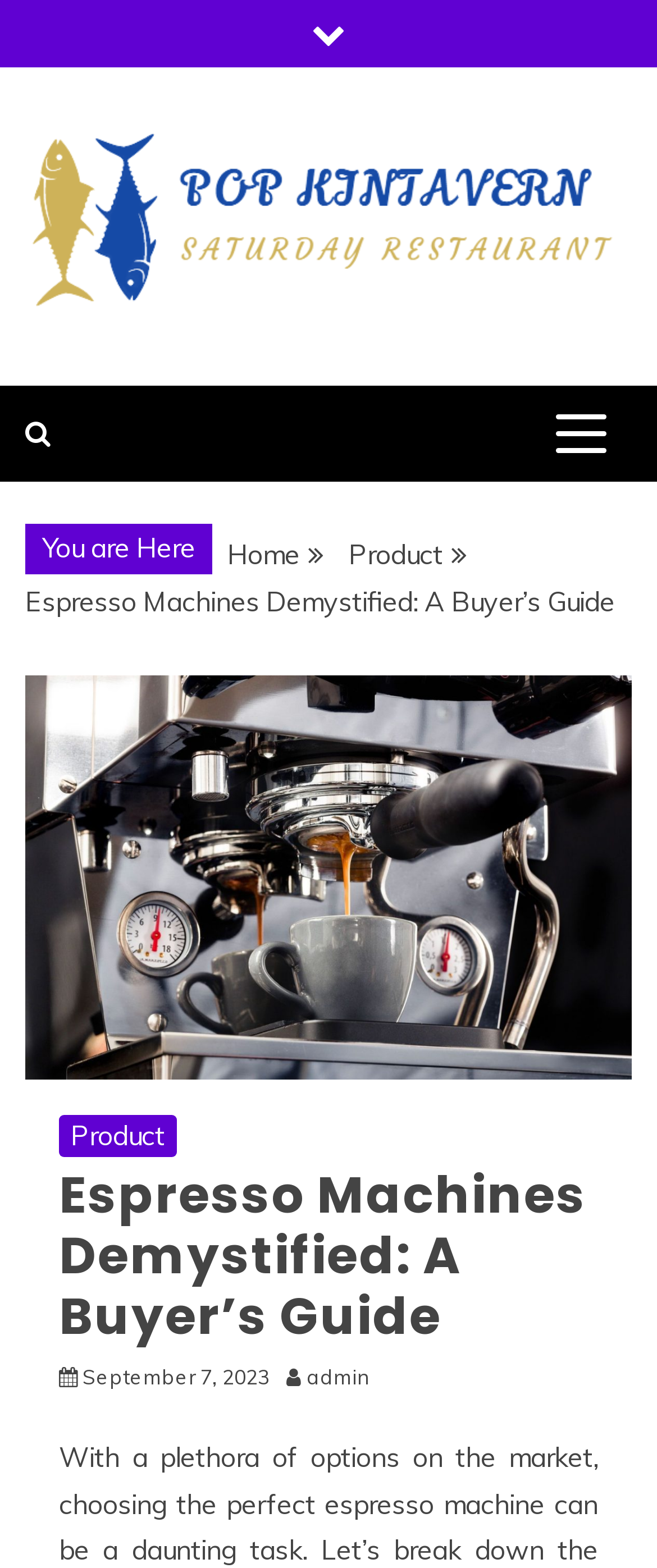What is the date of the article?
Using the picture, provide a one-word or short phrase answer.

September 7, 2023